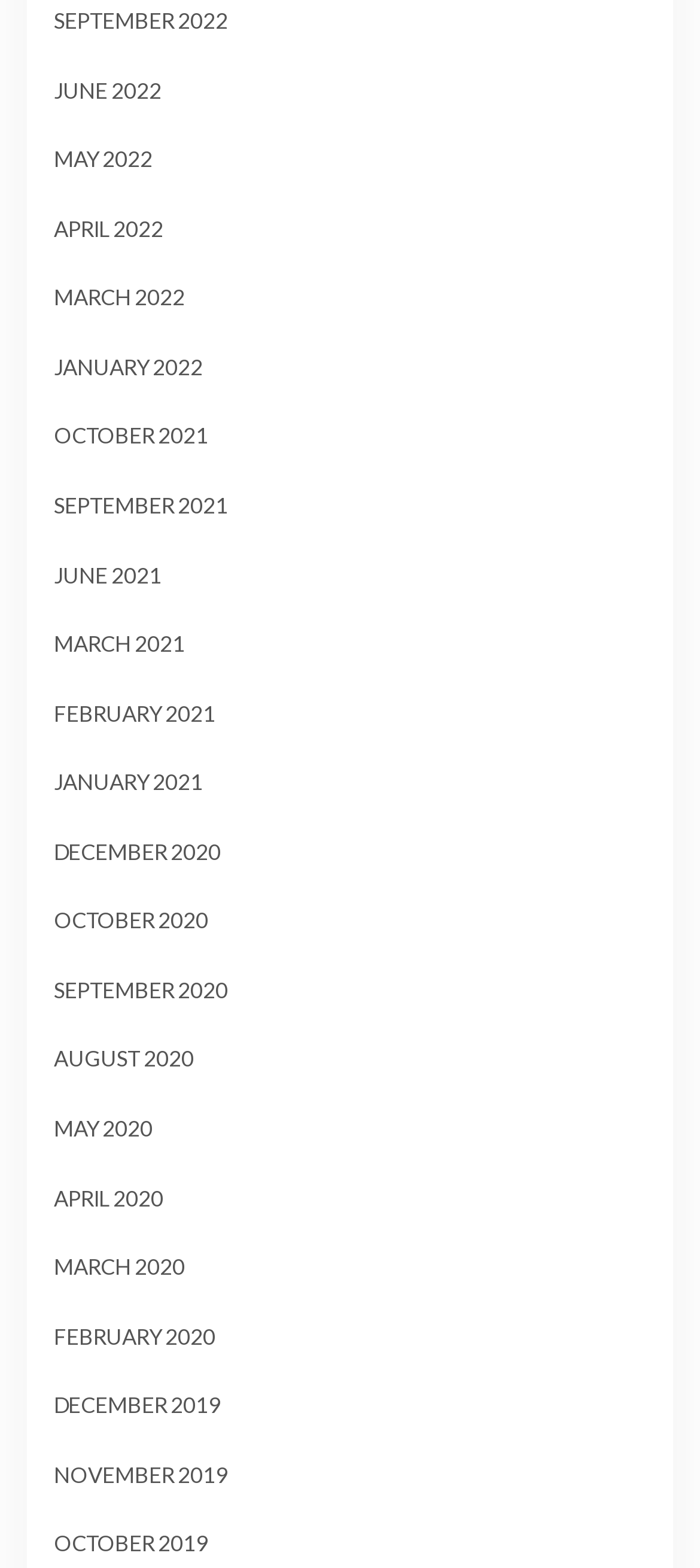Locate the bounding box coordinates of the clickable part needed for the task: "browse october 2019".

[0.077, 0.976, 0.297, 0.993]